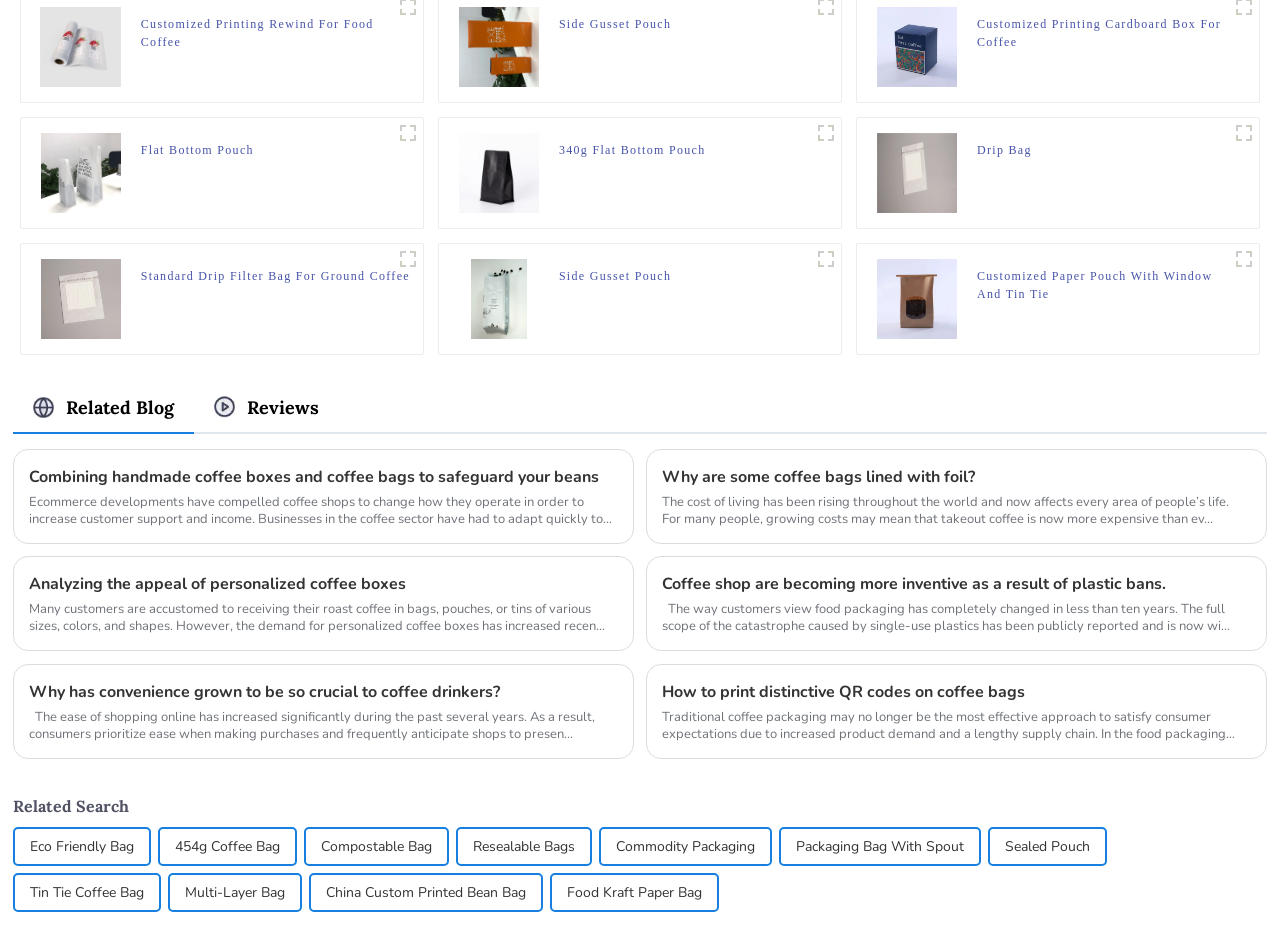With reference to the screenshot, provide a detailed response to the question below:
What is the category of the product 'Side Gusset Pouch'?

The product 'Side Gusset Pouch' is shown as a figure with a caption, and it is related to coffee packaging, which suggests that the category of this product is coffee packaging.